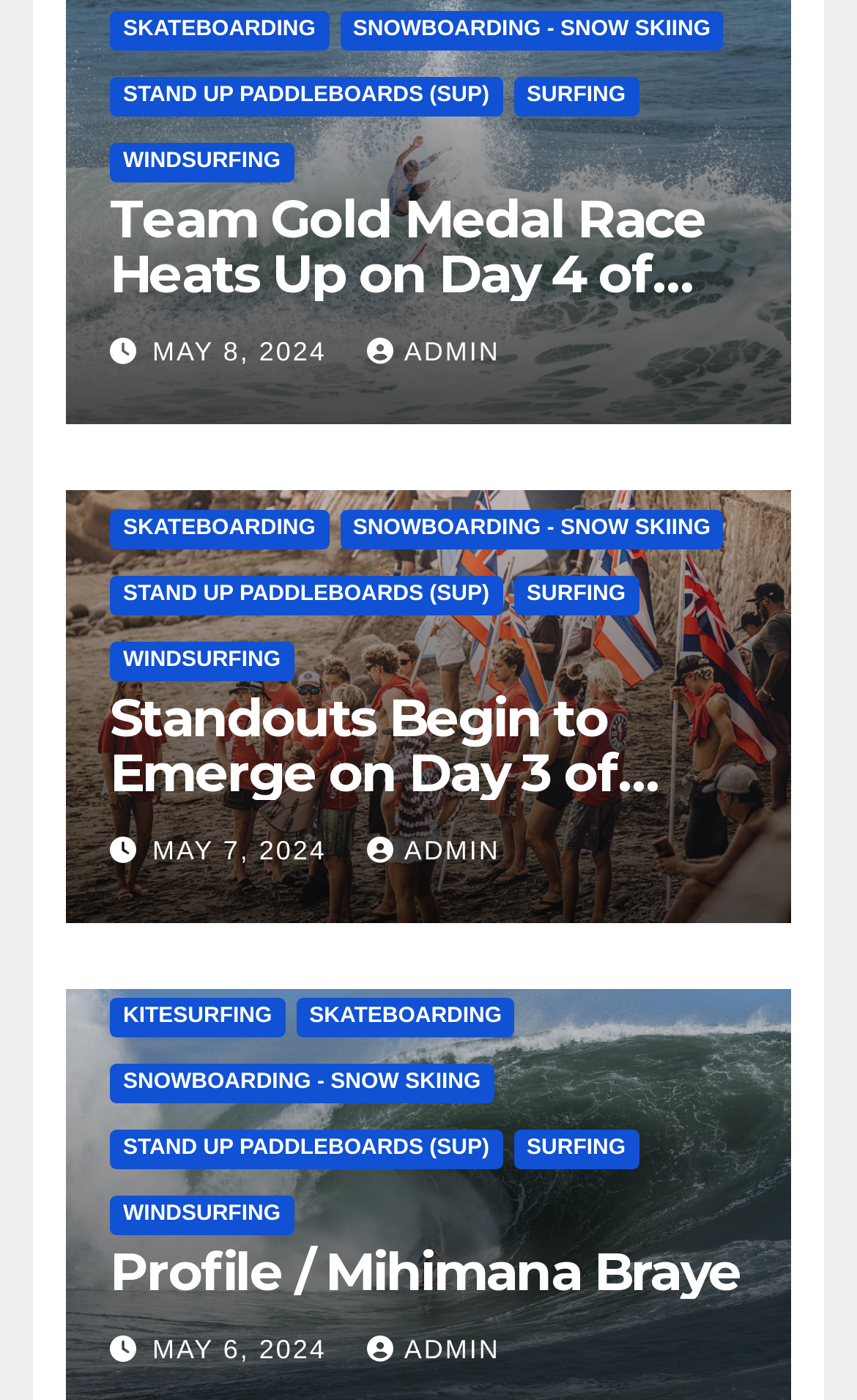How many headings are there on this webpage?
Please answer the question with a single word or phrase, referencing the image.

3